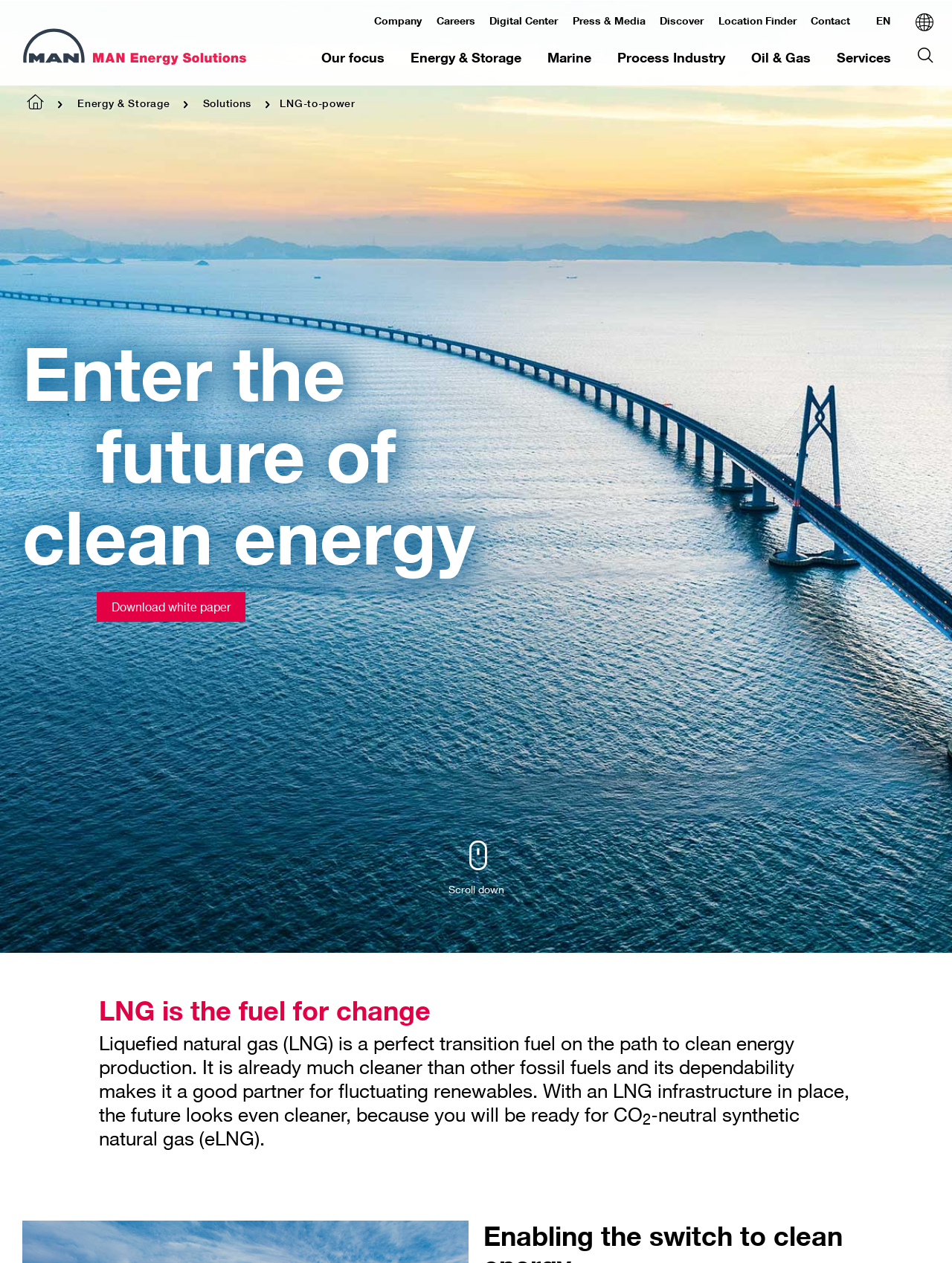What is the current language of the webpage?
Refer to the image and provide a thorough answer to the question.

The current language of the webpage is indicated by the 'EN' text at the top right corner of the webpage, which suggests that the language is English.